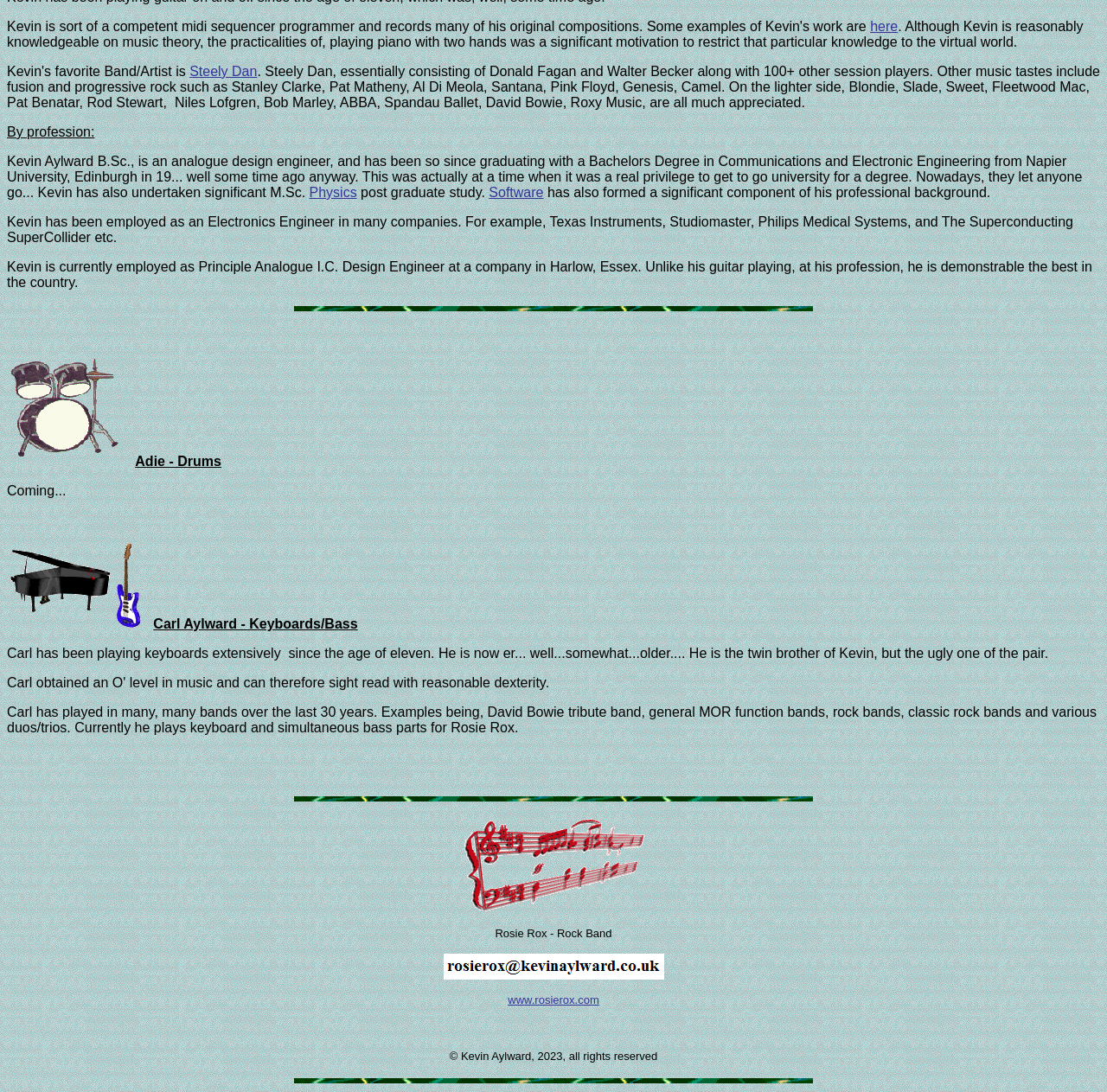Please find the bounding box coordinates (top-left x, top-left y, bottom-right x, bottom-right y) in the screenshot for the UI element described as follows: Physics

[0.279, 0.169, 0.322, 0.183]